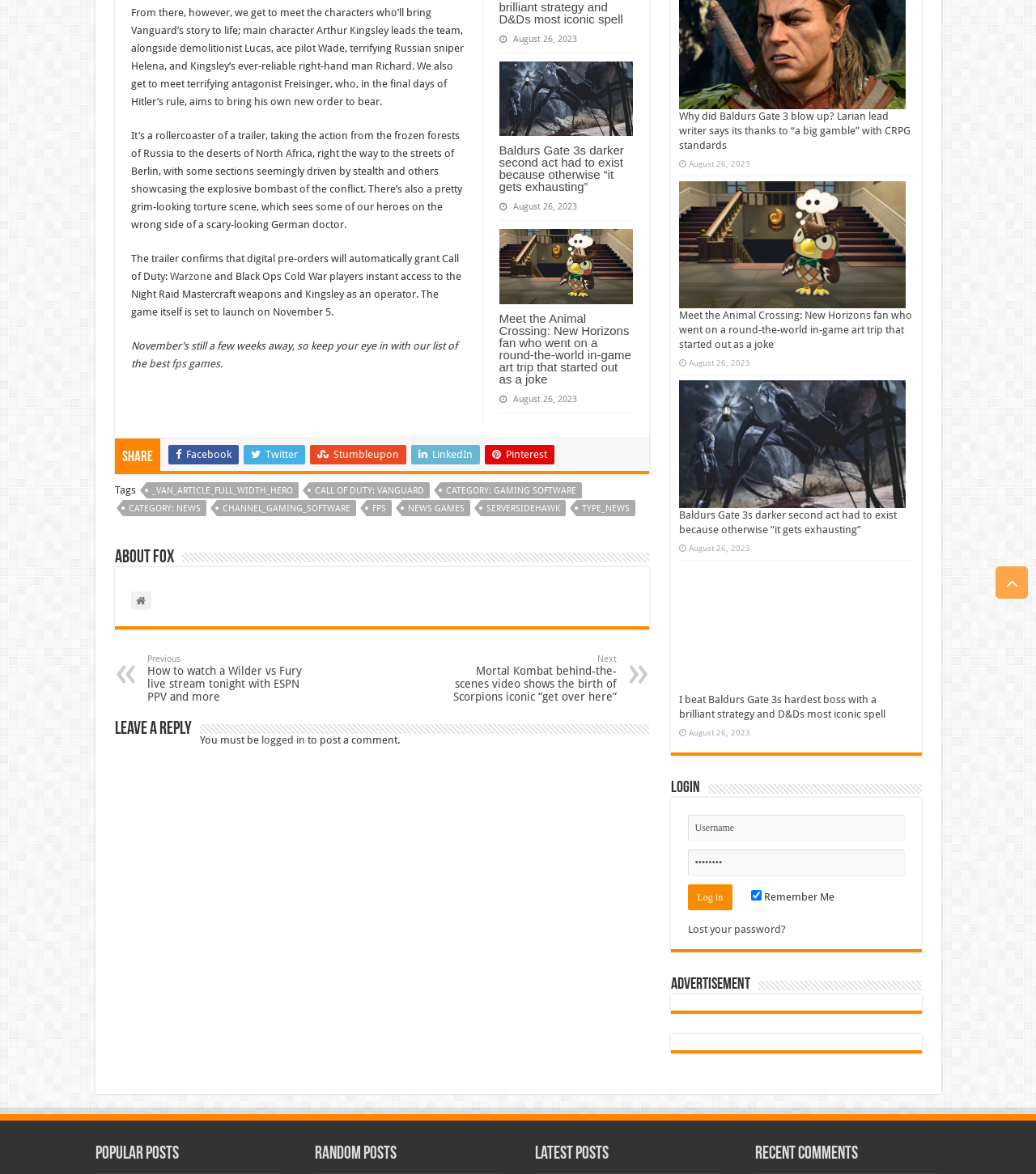Find the bounding box coordinates of the UI element according to this description: "Call of Duty: Vanguard".

[0.298, 0.411, 0.414, 0.425]